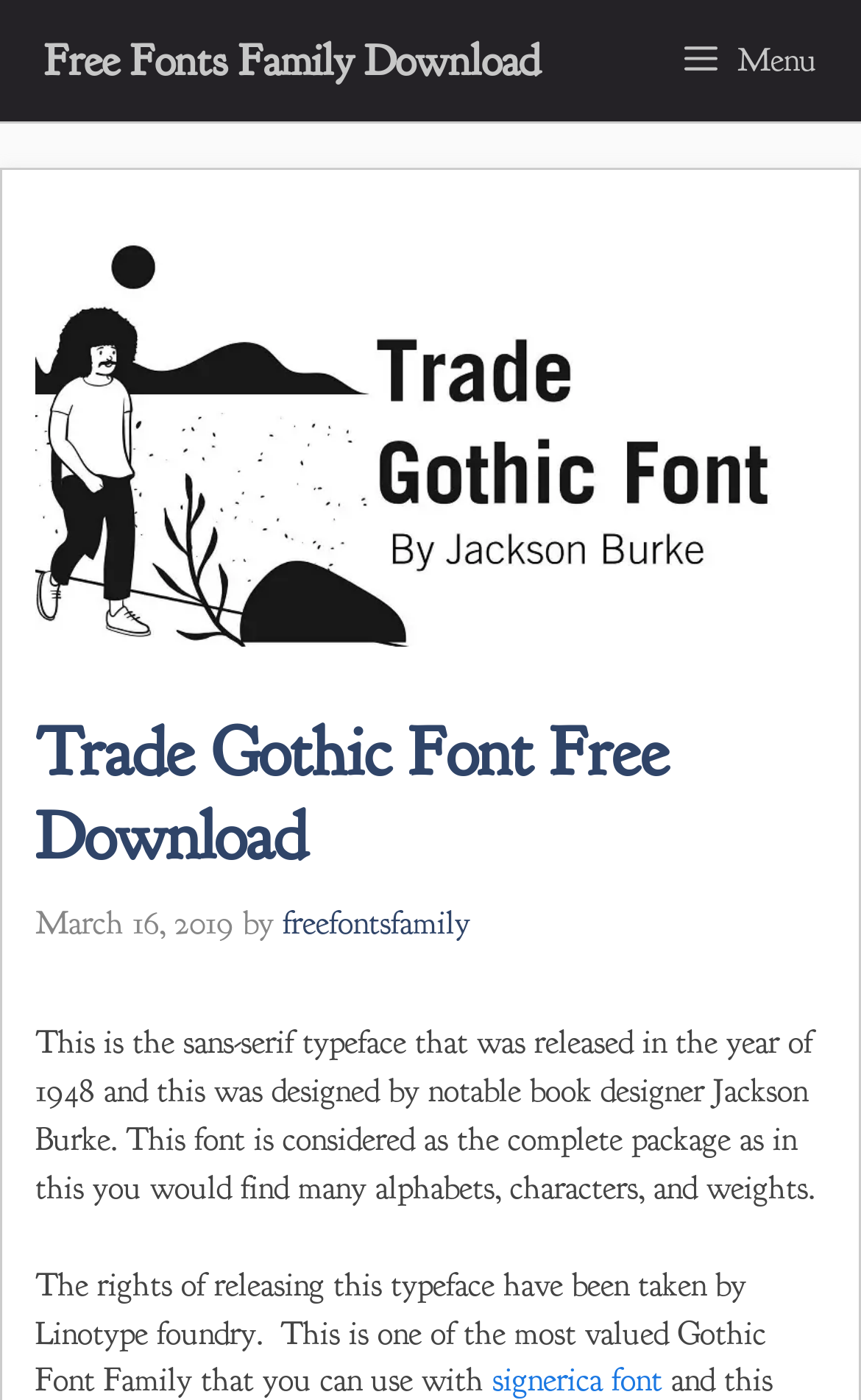Illustrate the webpage with a detailed description.

The webpage is about the Trade Gothic Font, a sans-serif typeface released in 1948, designed by notable book designer Jackson Burke. At the top, there is a navigation bar with a link to "Free Fonts Family Download" and a button labeled "Menu" that expands to reveal more options. Below the navigation bar, there is a large image of the Trade Gothic Font, taking up most of the width of the page.

The main content of the page is divided into sections, with a heading that reads "Trade Gothic Font Free Download" followed by the date "March 16, 2019" and the author "freefontsfamily". The text describes the font as a complete package, including many alphabets, characters, and weights. It also mentions that the rights to release the typeface have been taken by someone, although the name is not specified.

There are a total of 5 links on the page, including the navigation link and the author link. There is one button, the "Menu" button, and one image, the Trade Gothic Font image. The text is organized in a clear and readable format, with headings and paragraphs that make it easy to follow.